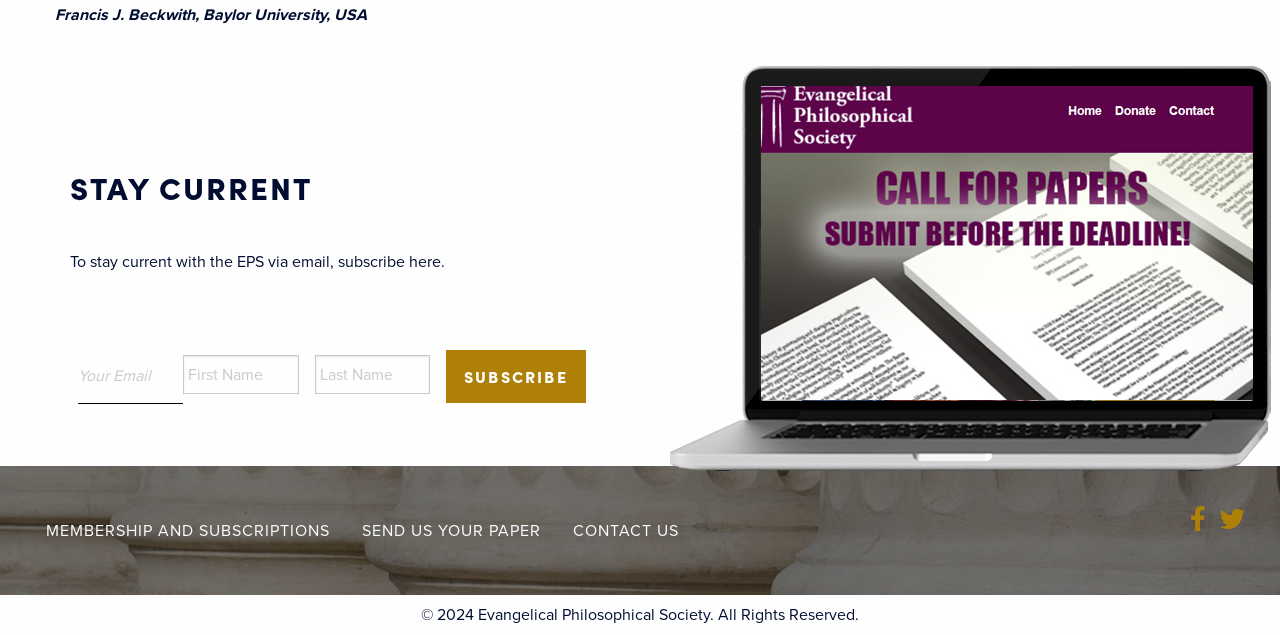What is the name of the person mentioned?
Offer a detailed and exhaustive answer to the question.

The name 'Francis J. Beckwith' is mentioned at the top of the webpage, associated with Baylor University, USA.